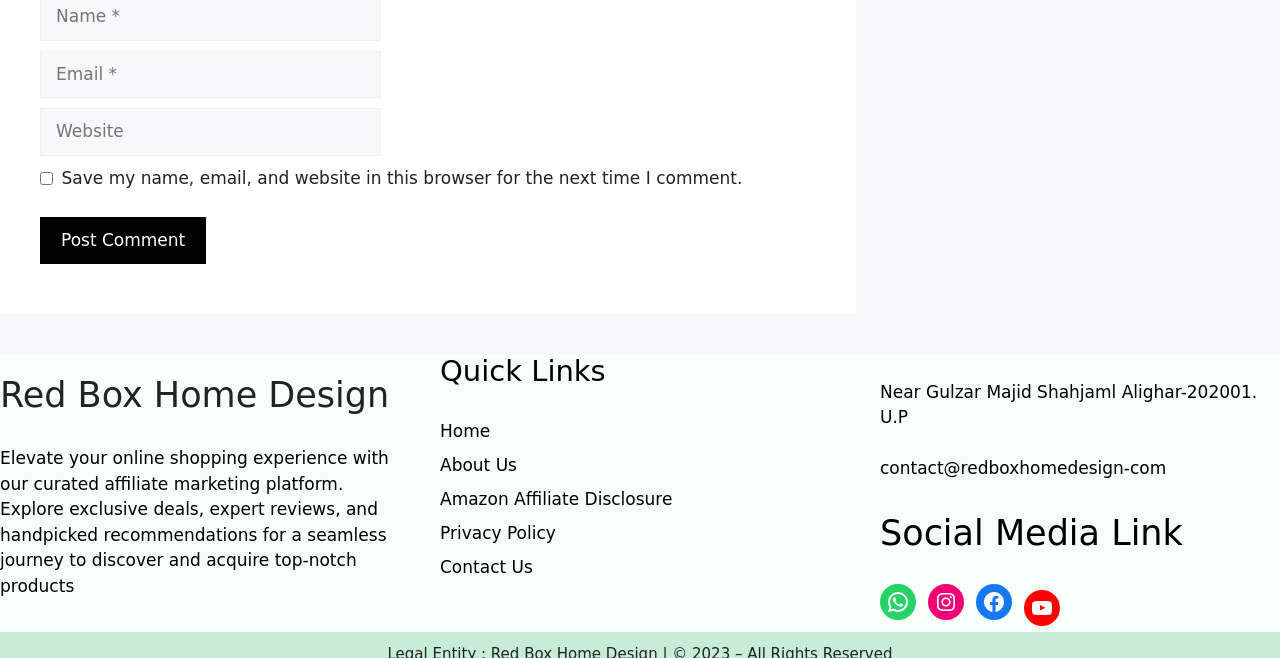What type of platform is being described?
Look at the screenshot and give a one-word or phrase answer.

Affiliate marketing